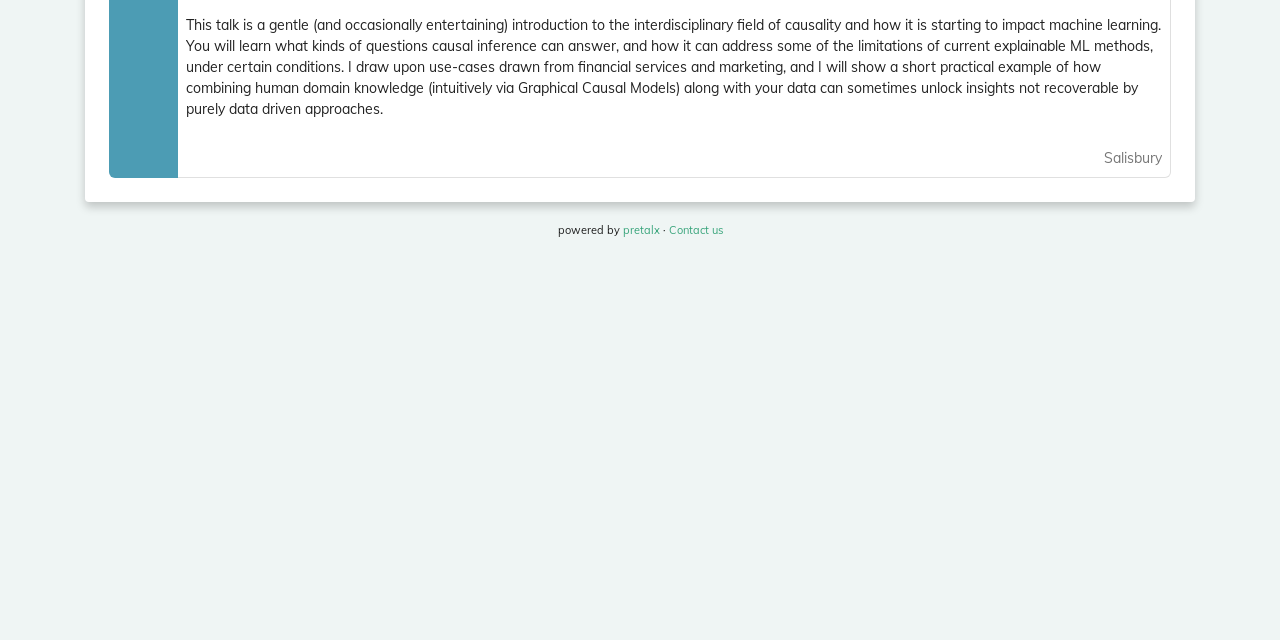Using the element description pretalx, predict the bounding box coordinates for the UI element. Provide the coordinates in (top-left x, top-left y, bottom-right x, bottom-right y) format with values ranging from 0 to 1.

[0.486, 0.349, 0.515, 0.371]